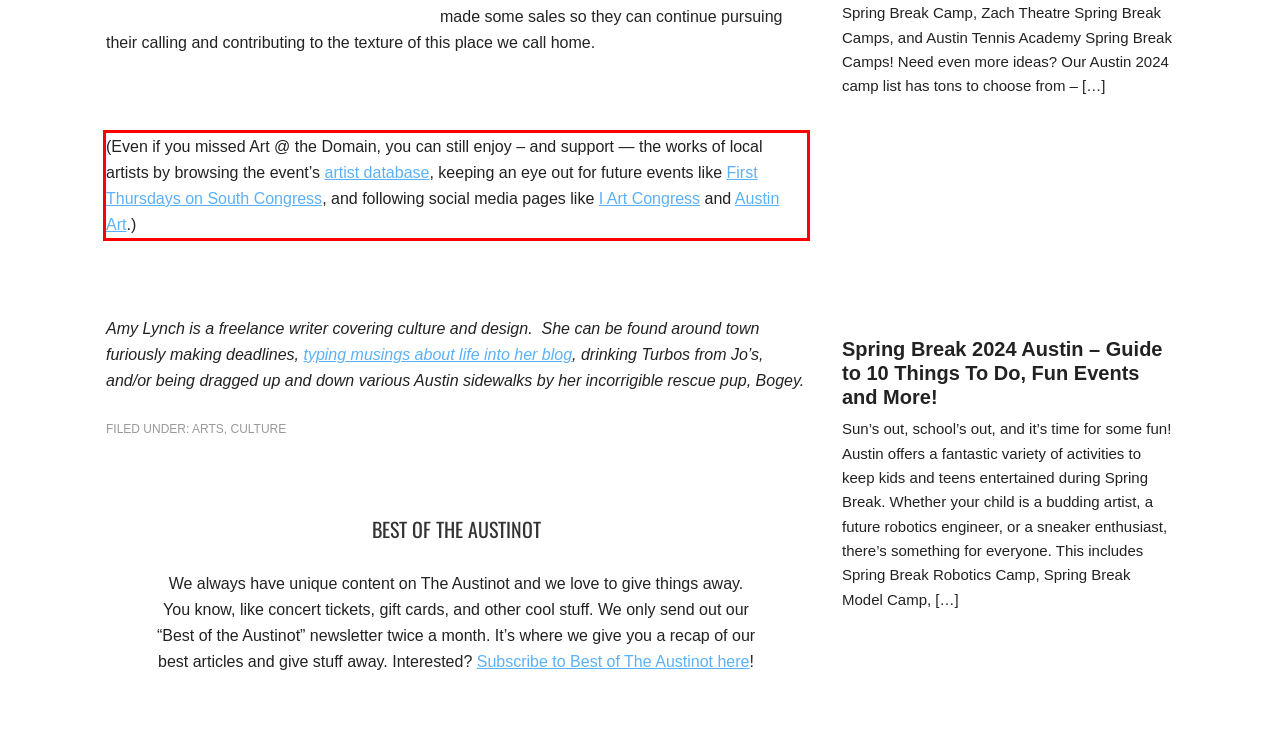Identify the text inside the red bounding box in the provided webpage screenshot and transcribe it.

(Even if you missed Art @ the Domain, you can still enjoy – and support — the works of local artists by browsing the event’s artist database, keeping an eye out for future events like First Thursdays on South Congress, and following social media pages like I Art Congress and Austin Art.)